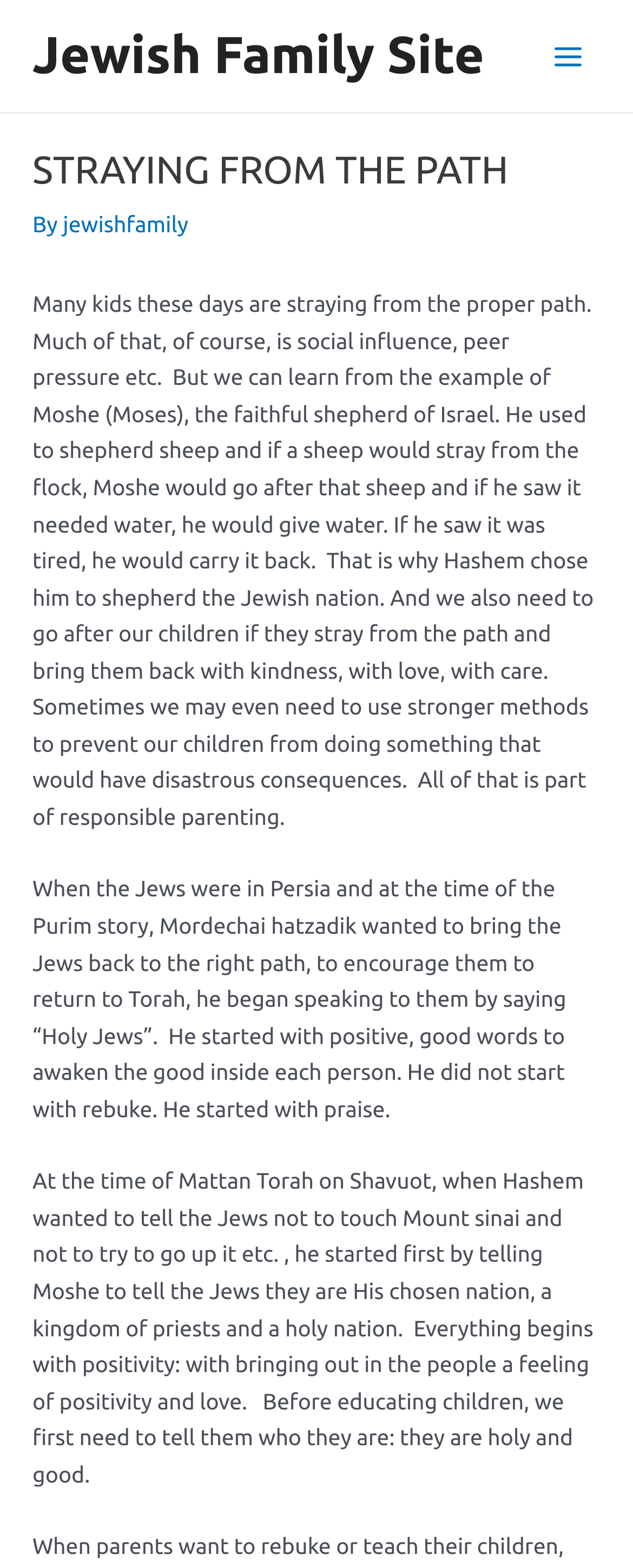Determine the title of the webpage and give its text content.

STRAYING FROM THE PATH